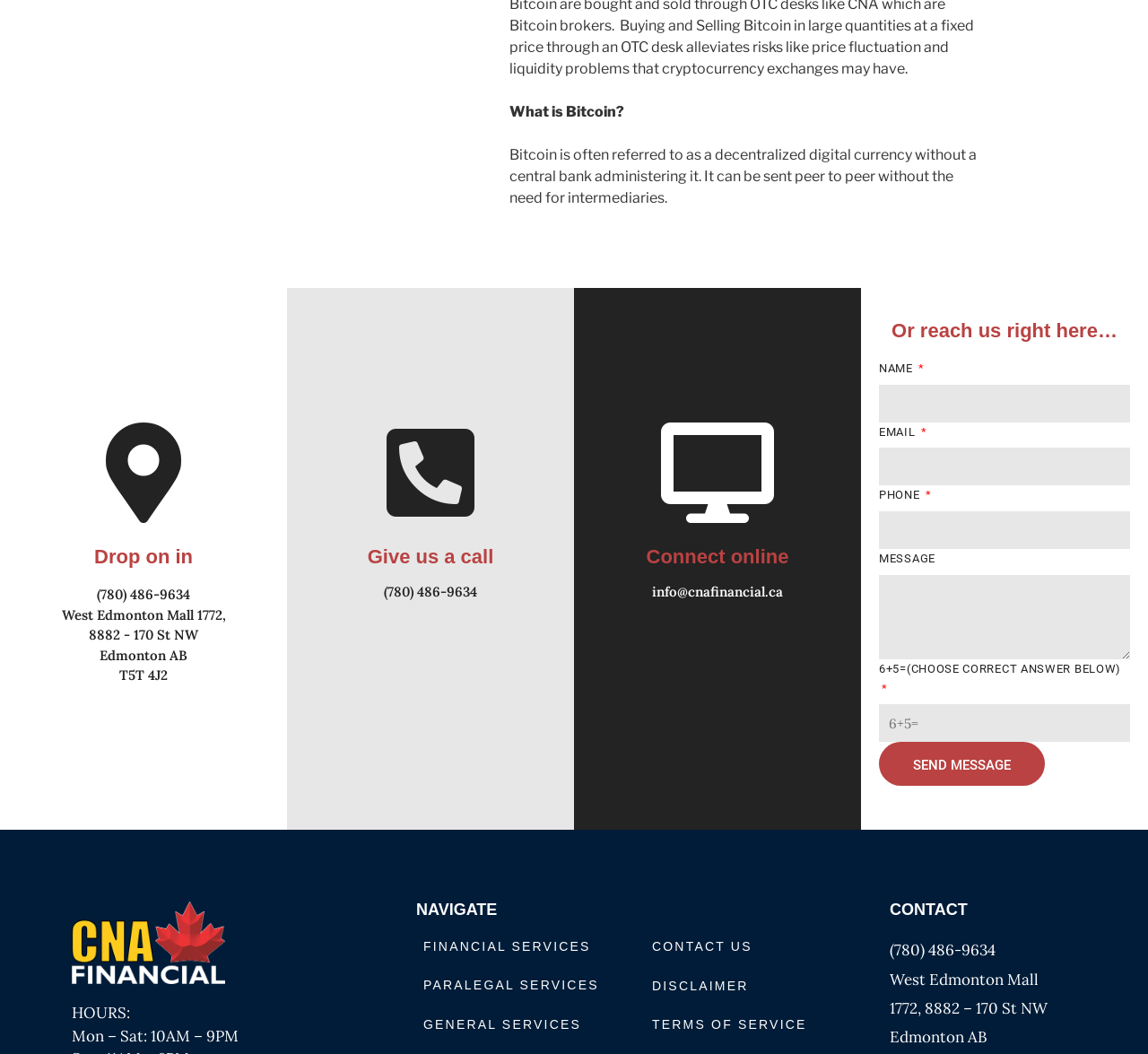Bounding box coordinates are specified in the format (top-left x, top-left y, bottom-right x, bottom-right y). All values are floating point numbers bounded between 0 and 1. Please provide the bounding box coordinate of the region this sentence describes: Disclaimer

[0.568, 0.925, 0.767, 0.946]